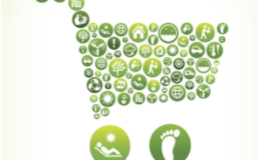How many prominent icons are at the bottom of the image?
Use the image to give a comprehensive and detailed response to the question.

The image features two prominent icons at the bottom, depicting relaxation and a footprint, which collectively convey the significance of sustainable practices on the environment and personal well-being.